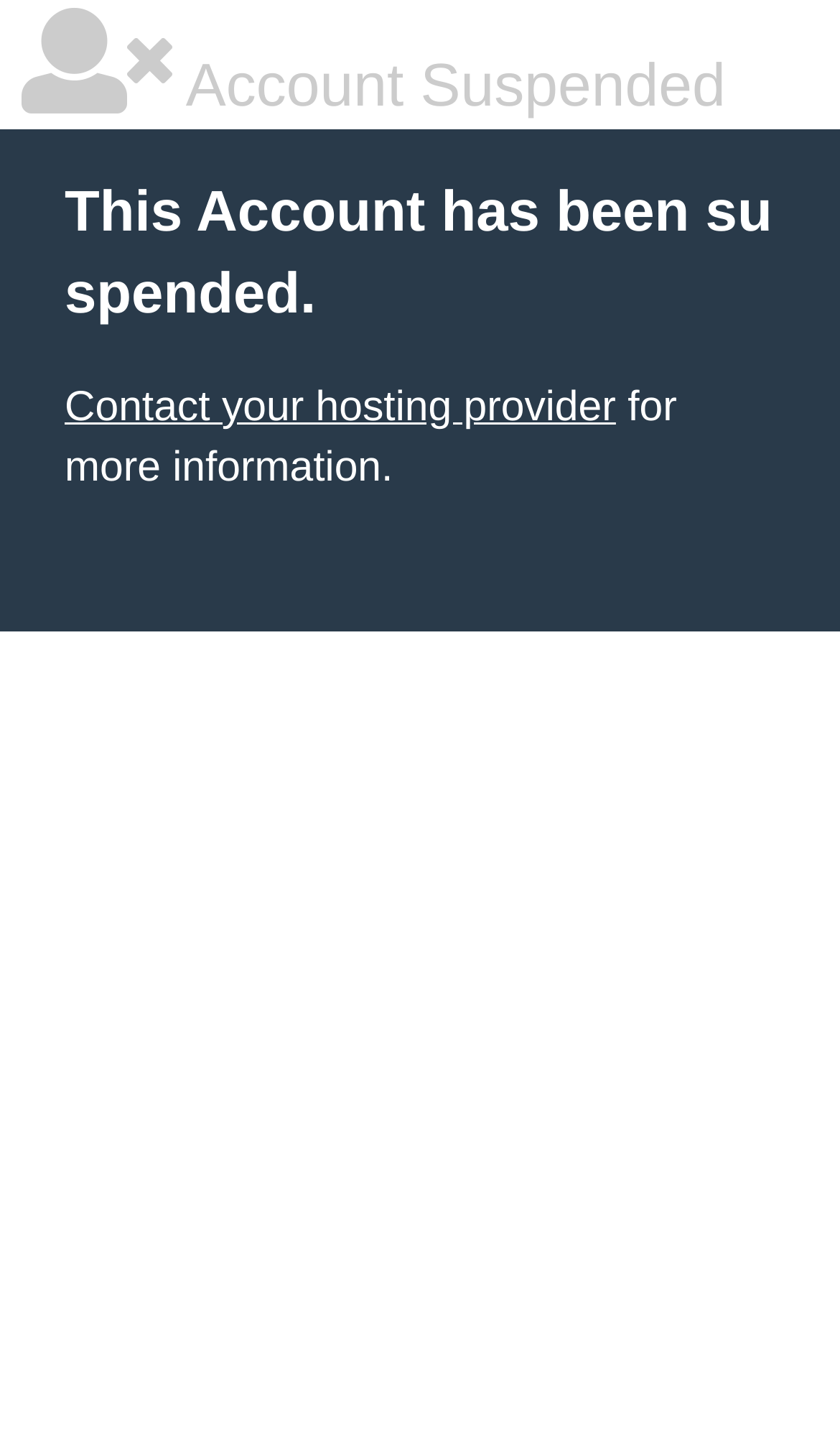Identify the bounding box for the described UI element. Provide the coordinates in (top-left x, top-left y, bottom-right x, bottom-right y) format with values ranging from 0 to 1: Concise and Clear Writing Style

None